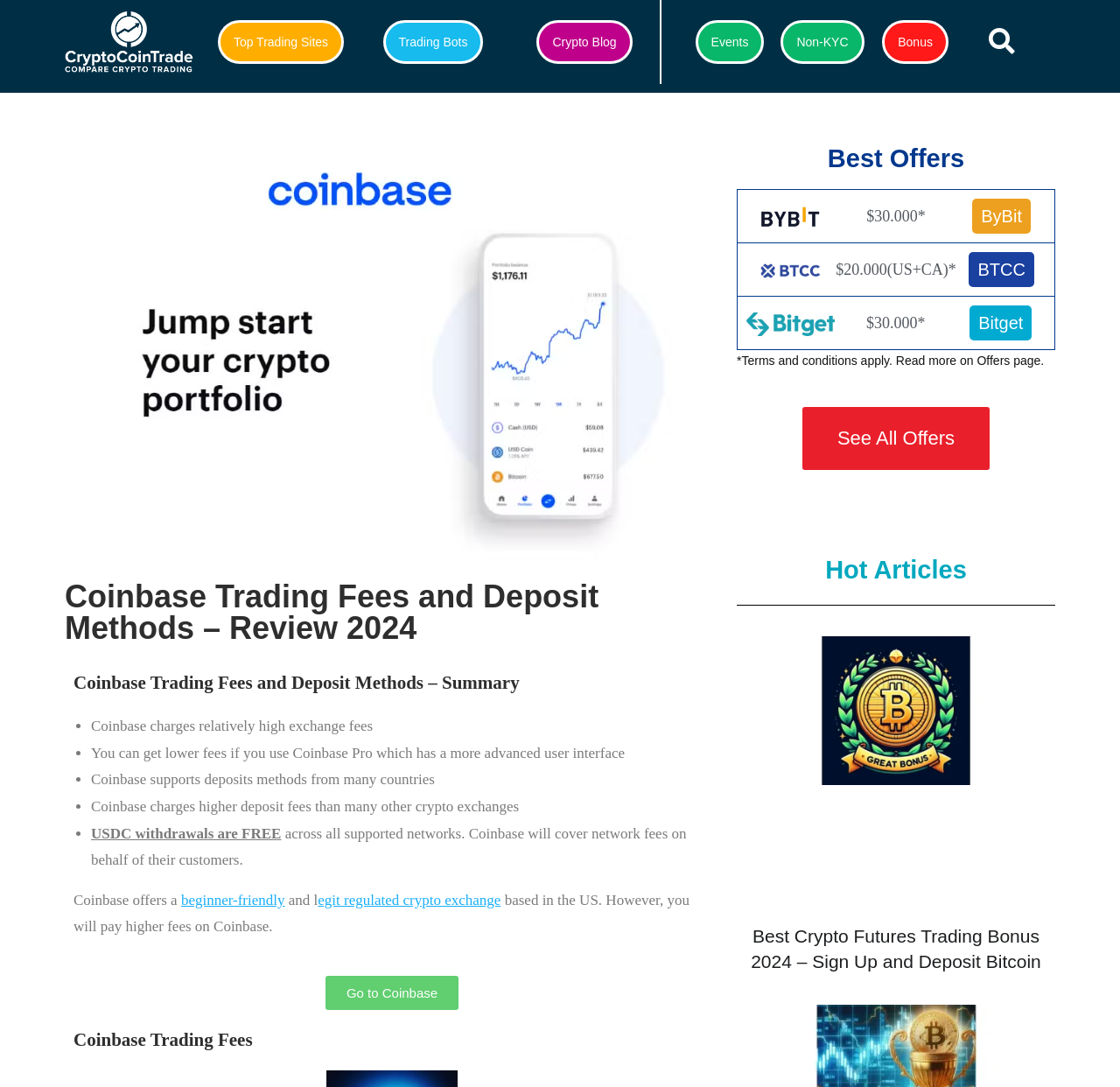What is the fee structure of Coinbase?
From the screenshot, provide a brief answer in one word or phrase.

High exchange fees